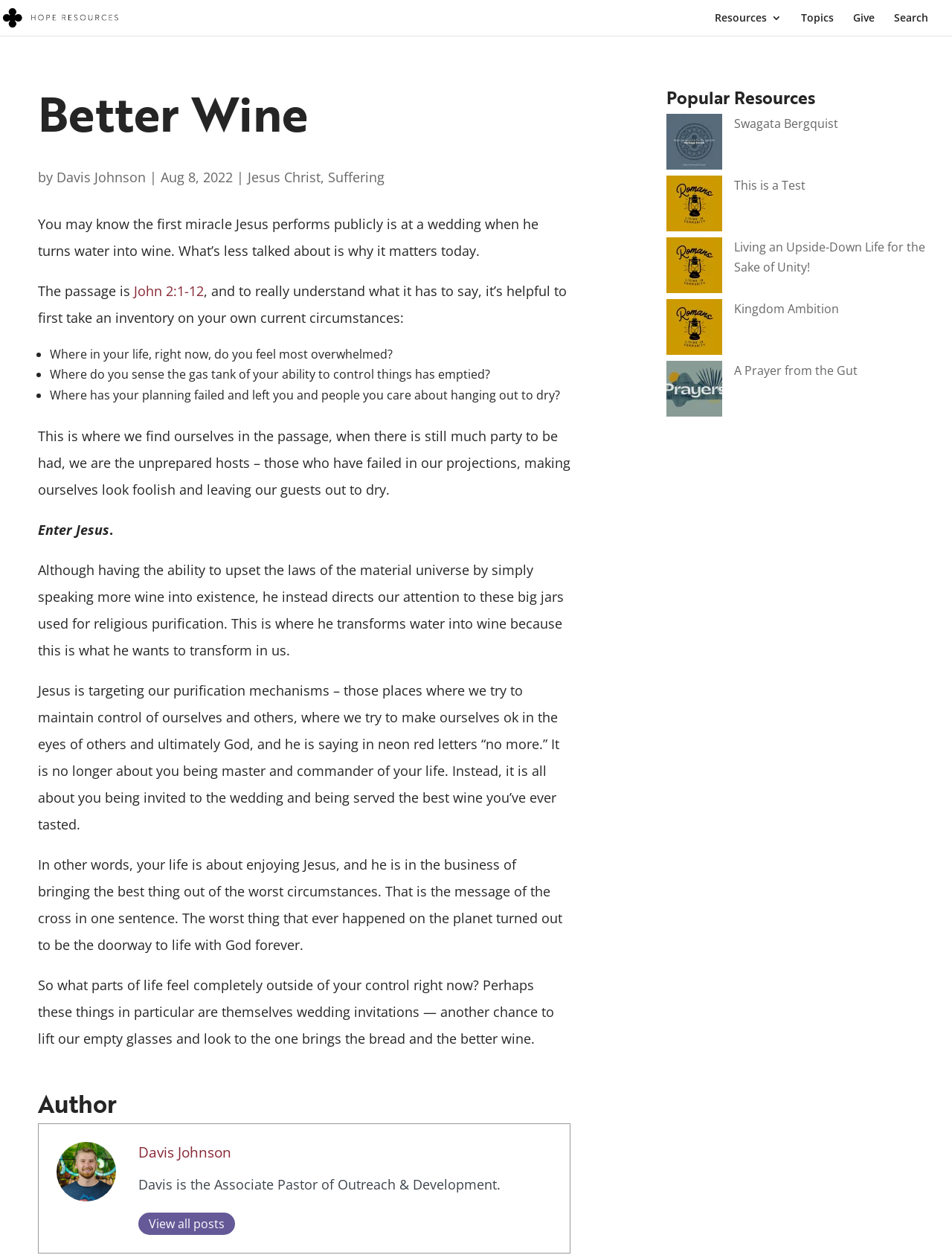With reference to the screenshot, provide a detailed response to the question below:
What is the role of Davis Johnson in the church?

Davis Johnson's role in the church is Associate Pastor of Outreach & Development, which is mentioned in his profile section at the bottom of the article.